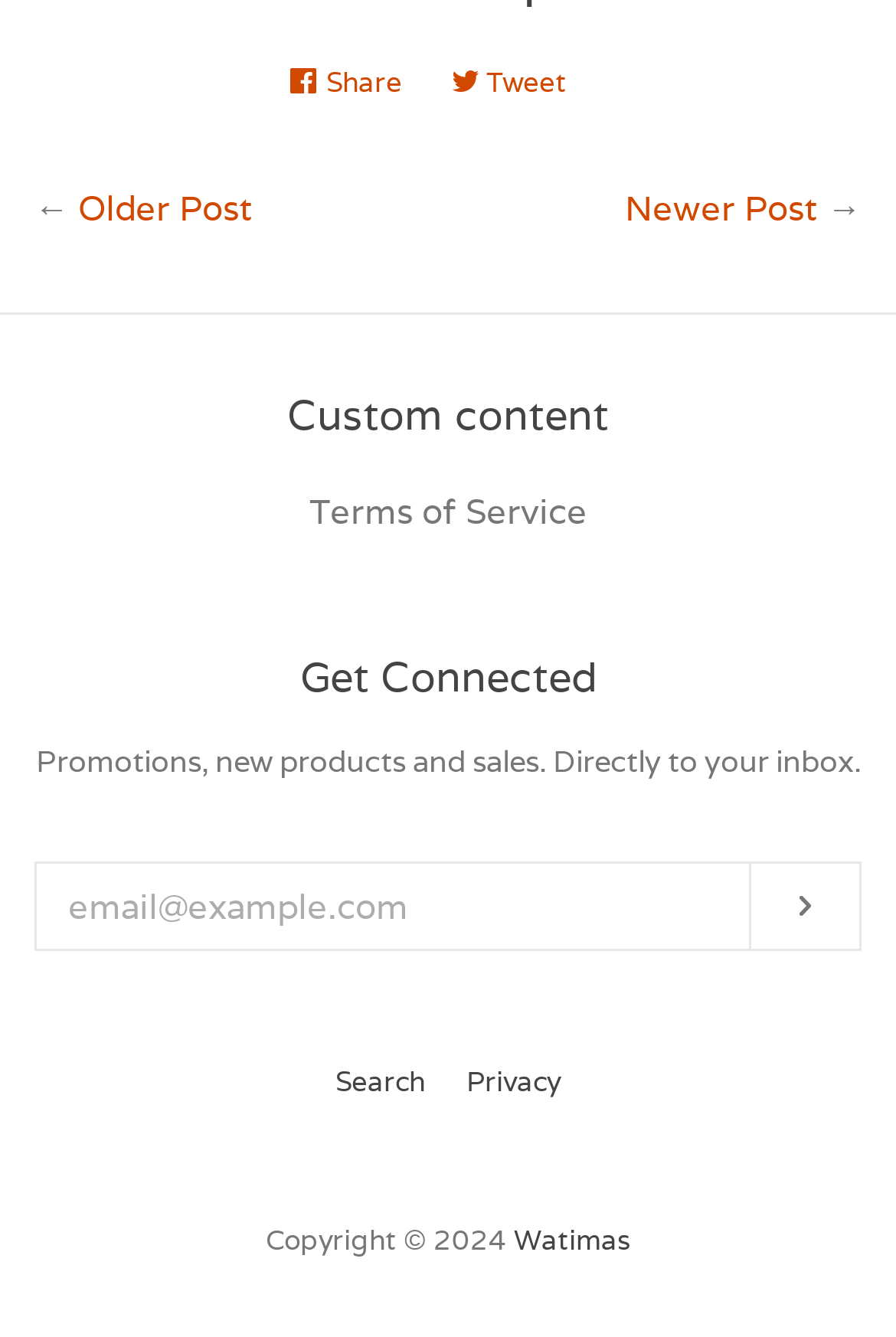What is the purpose of the 'Search' link? Based on the screenshot, please respond with a single word or phrase.

To search the website